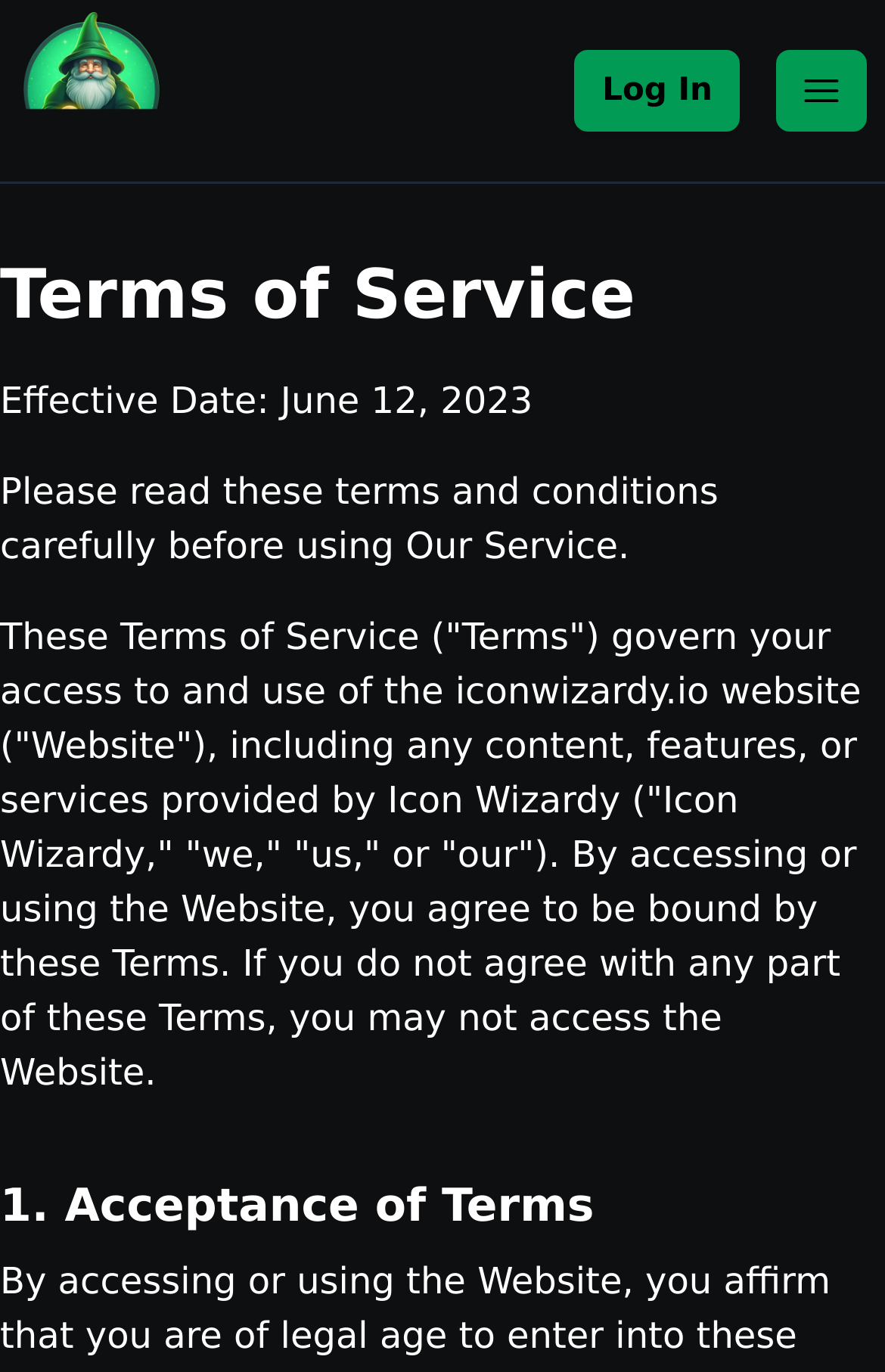Describe all the key features of the webpage in detail.

The webpage appears to be a terms of service page for a company called Icon Wizardy. At the top left corner, there is a link with an image labeled "Your Company". To the right of this link, there are two buttons: "Log In" and "Open main menu", which are positioned near the top of the page. 

Below the top section, there is a heading that reads "Terms of Service". Underneath this heading, there is a paragraph of text that provides an effective date of June 12, 2023, followed by a brief introduction to the terms and conditions. 

The main content of the page is divided into sections, with headings and paragraphs of text. The first section is labeled "1. Acceptance of Terms", which is located near the bottom of the page. The text in this section explains the terms of service and the user's agreement to them by accessing the website.